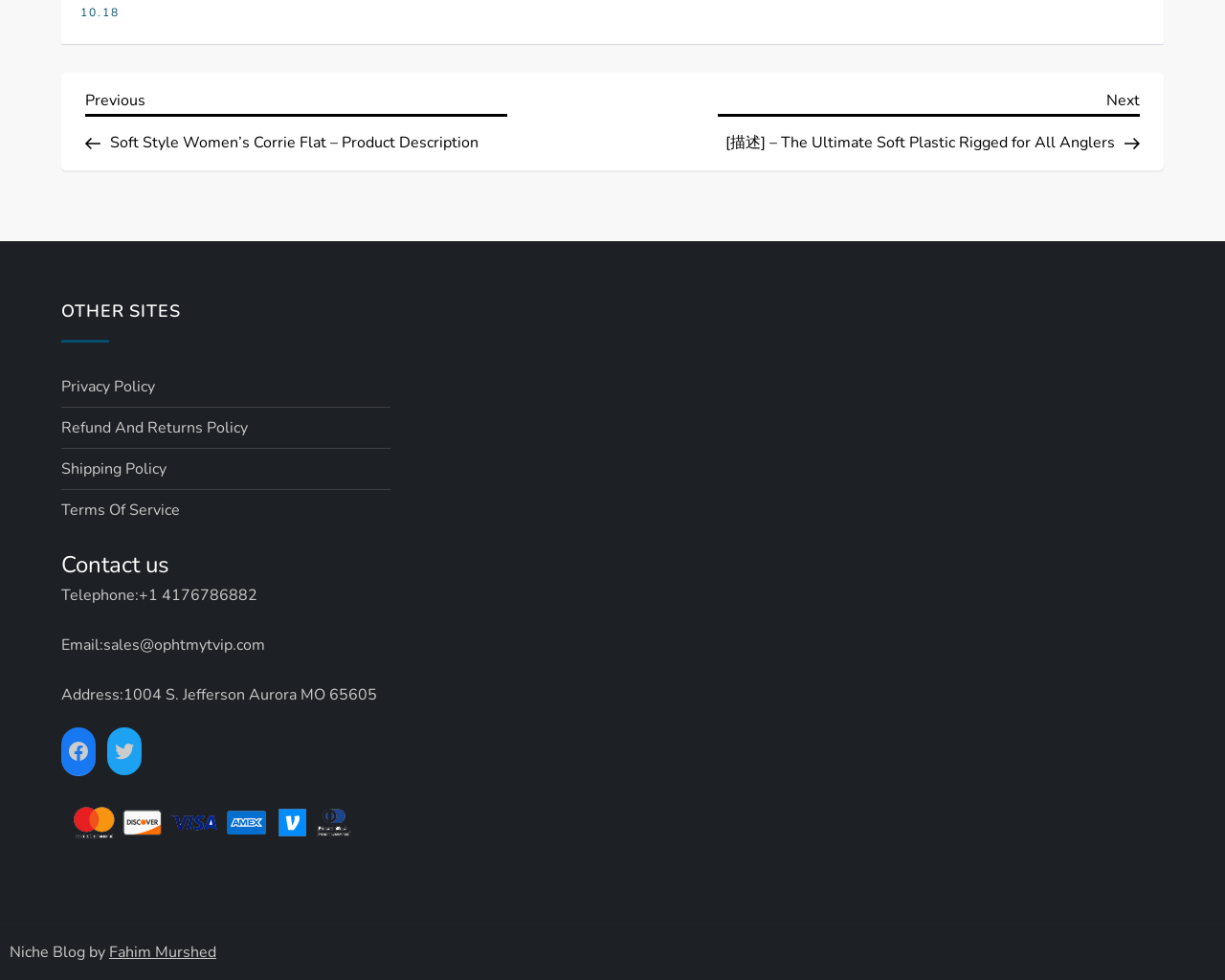Provide the bounding box coordinates for the specified HTML element described in this description: "Terms of service". The coordinates should be four float numbers ranging from 0 to 1, in the format [left, top, right, bottom].

[0.05, 0.507, 0.147, 0.534]